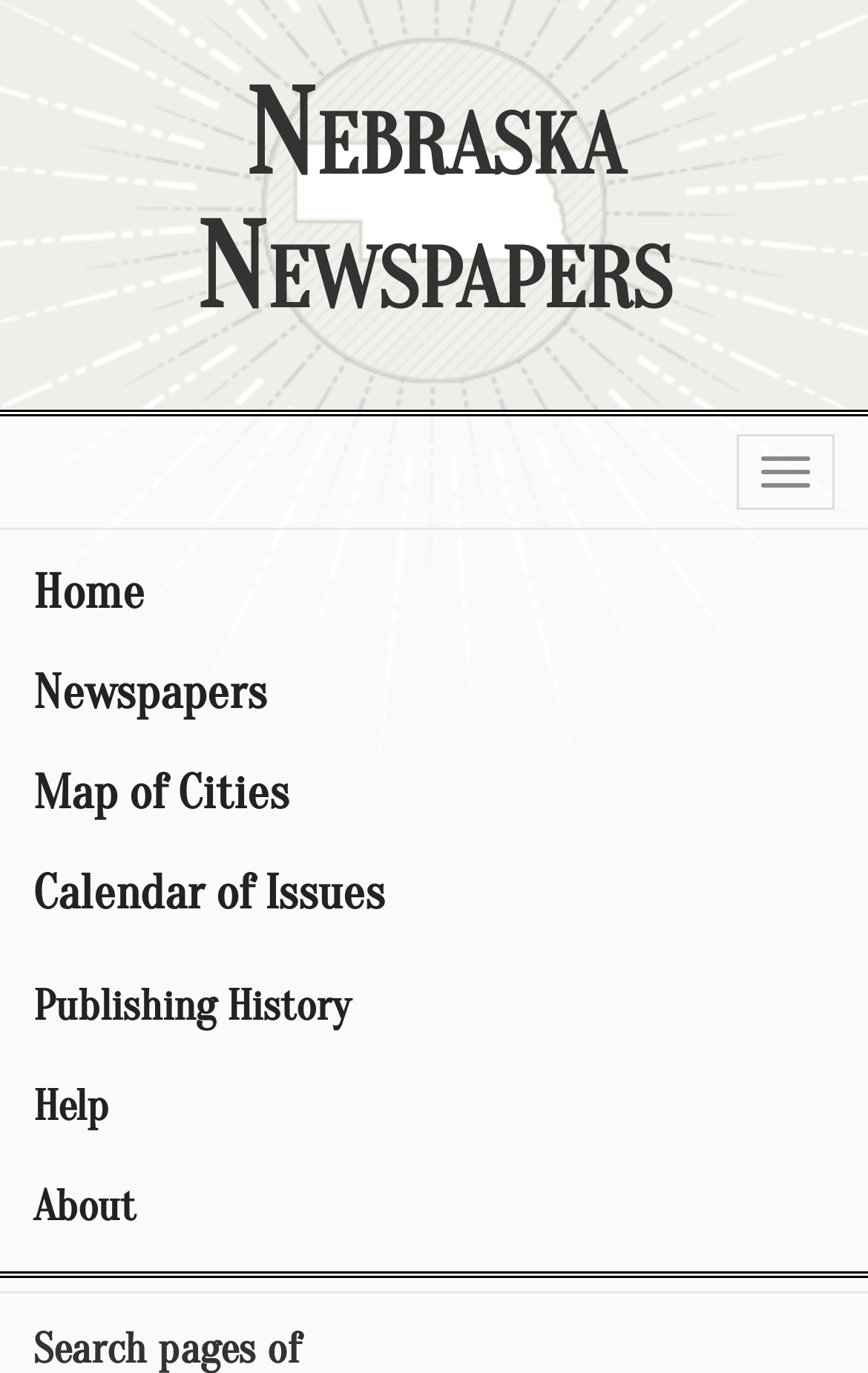Give a short answer to this question using one word or a phrase:
Is the navigation menu expanded?

No